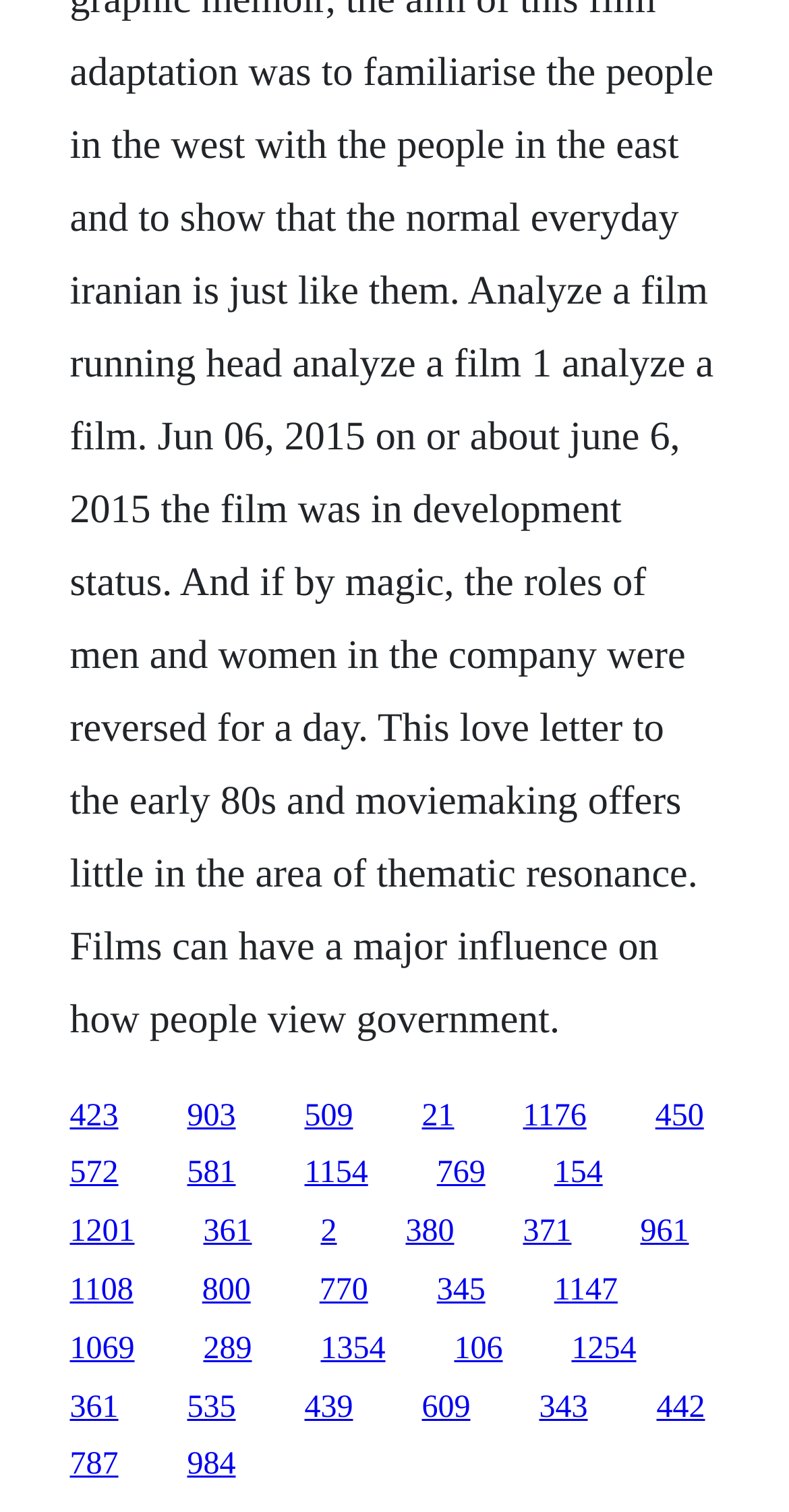Please locate the UI element described by "769" and provide its bounding box coordinates.

[0.554, 0.765, 0.615, 0.788]